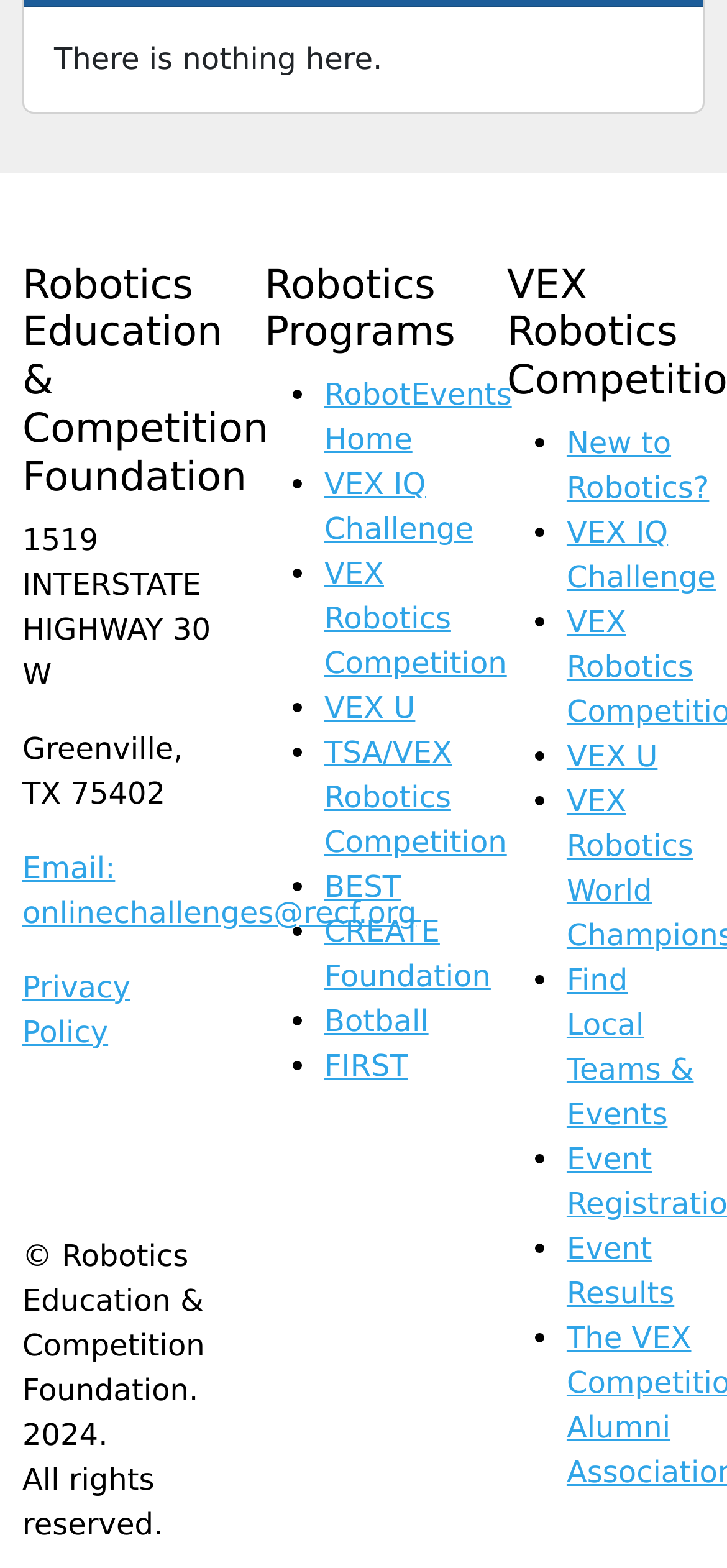Please specify the bounding box coordinates of the region to click in order to perform the following instruction: "Visit VEX Robotics Competition".

[0.446, 0.355, 0.697, 0.434]